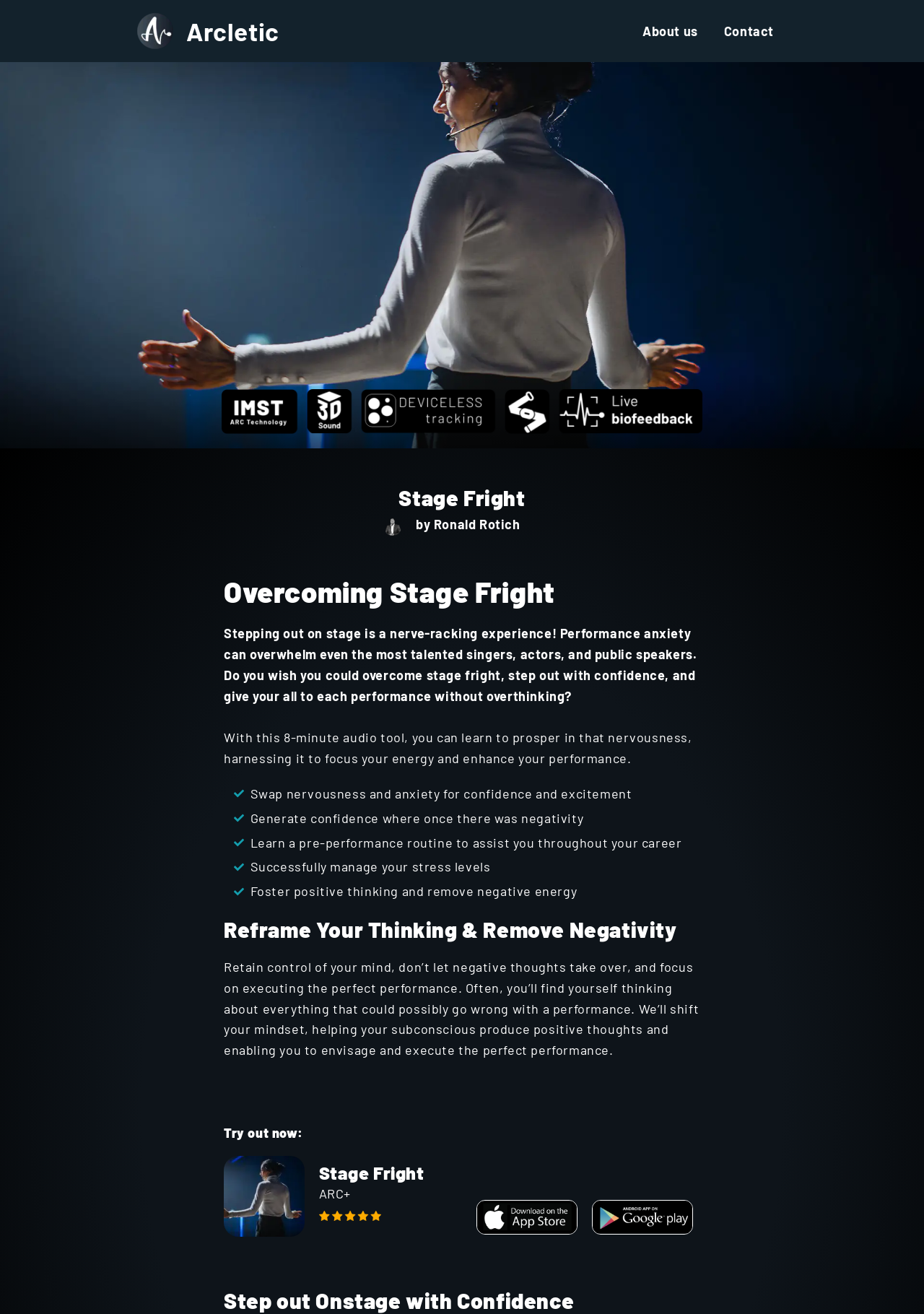Using the information in the image, give a comprehensive answer to the question: 
What is the benefit of reframing one's thinking?

The text states 'Retain control of your mind, don’t let negative thoughts take over, and focus on executing the perfect performance.' which suggests that reframing one's thinking helps to retain control of one's mind.